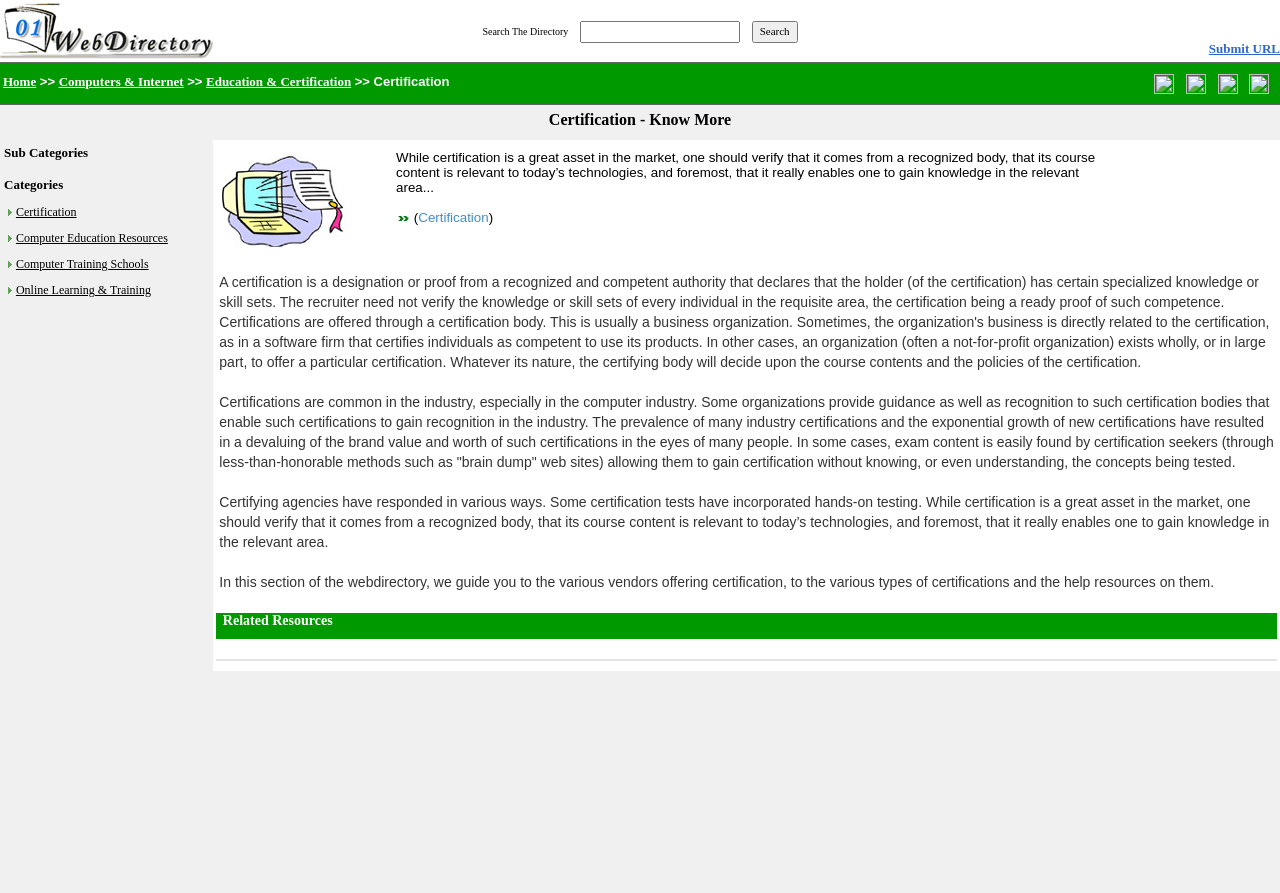Highlight the bounding box coordinates of the region I should click on to meet the following instruction: "Read the 'THE GRIDS OF WINTER' heading".

None